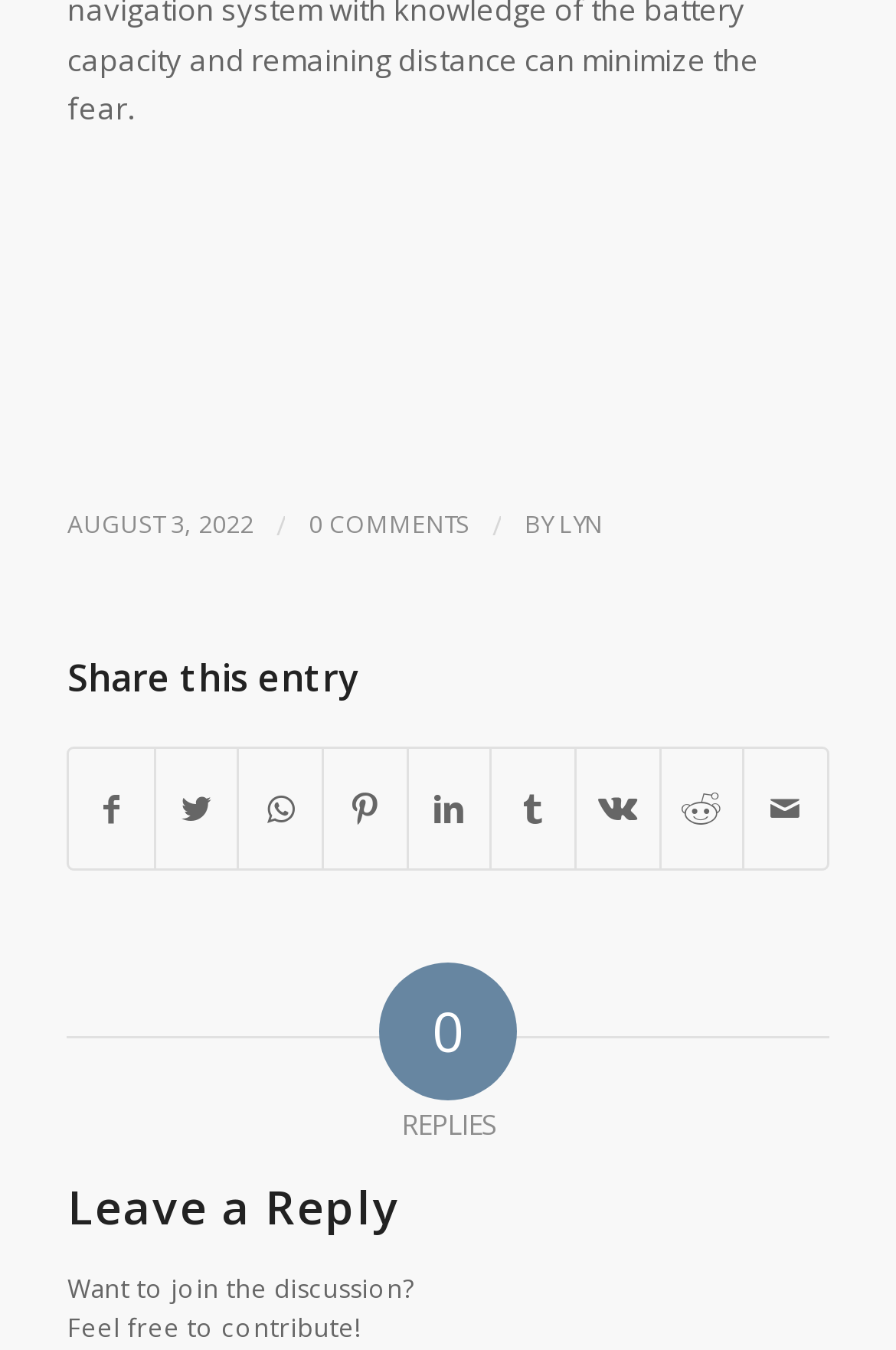How many share options are available?
Using the image as a reference, answer the question in detail.

I counted the number of link elements that are children of the 'Share this entry' heading element, and found 9 share options: Share on Facebook, Share on Twitter, Share on WhatsApp, Share on Pinterest, Share on LinkedIn, Share on Tumblr, Share on Vk, Share on Reddit, and Share by Mail.